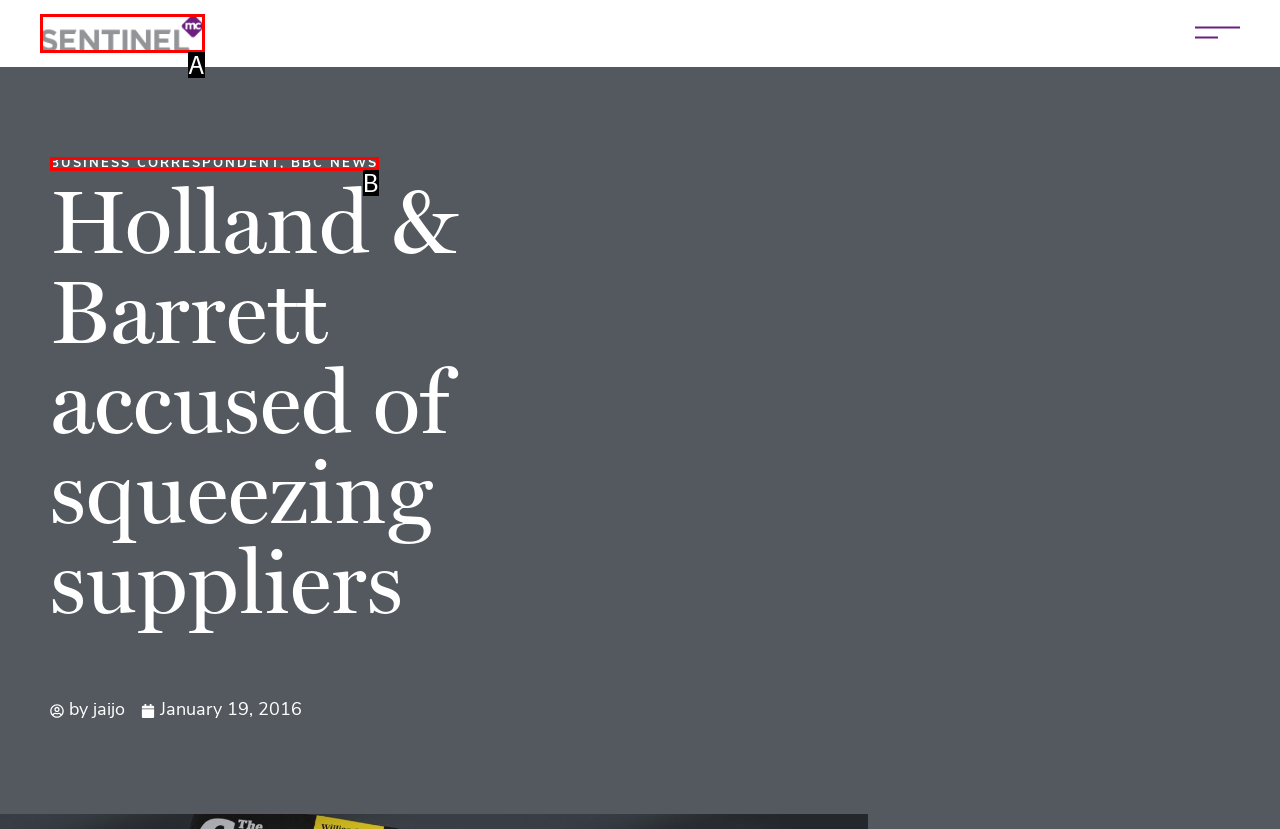Select the letter that corresponds to the UI element described as: alt="Sentinel MC"
Answer by providing the letter from the given choices.

A